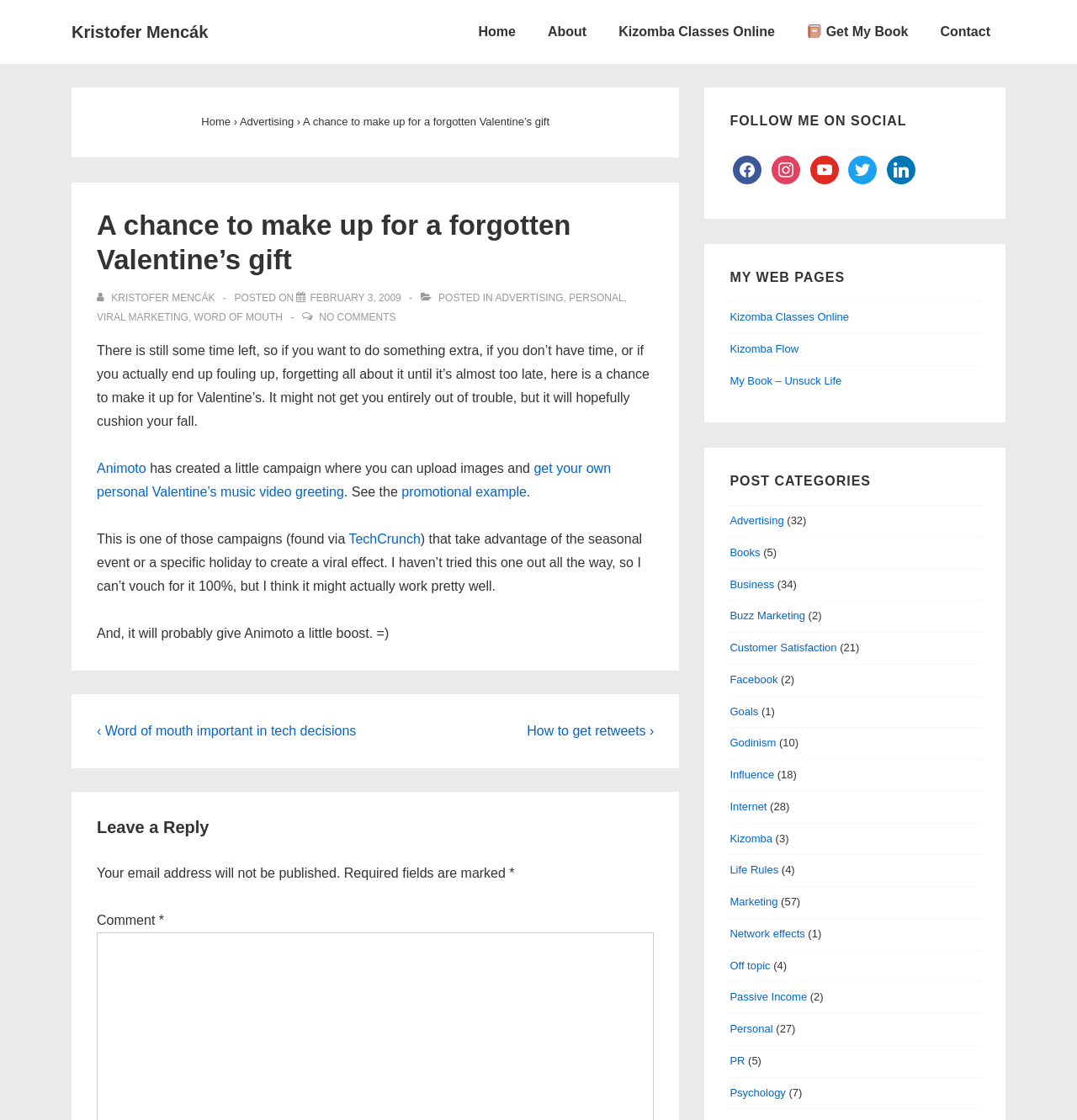Please specify the bounding box coordinates in the format (top-left x, top-left y, bottom-right x, bottom-right y), with all values as floating point numbers between 0 and 1. Identify the bounding box of the UI element described by: Off topic

[0.678, 0.856, 0.715, 0.868]